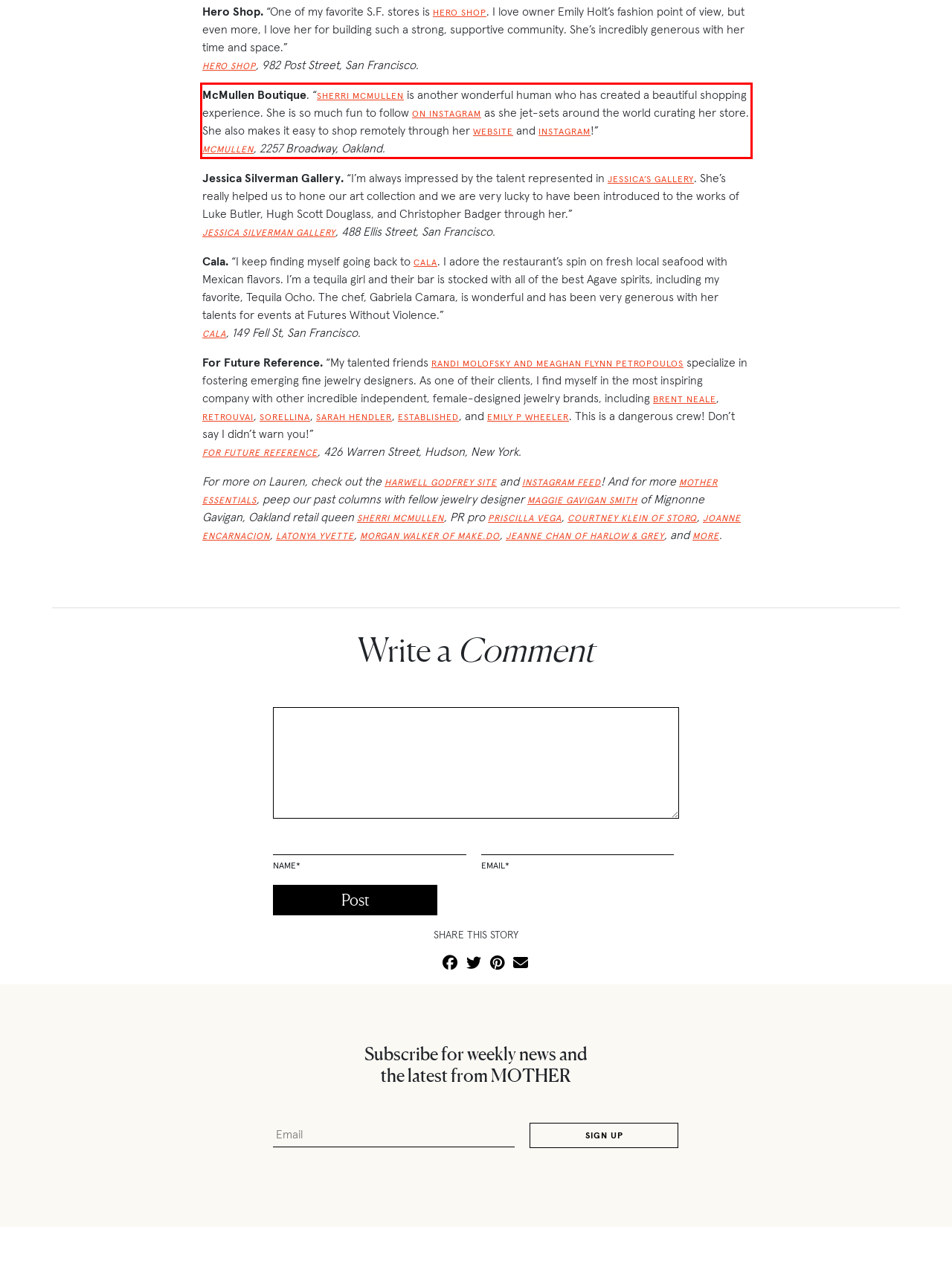Given a screenshot of a webpage containing a red bounding box, perform OCR on the text within this red bounding box and provide the text content.

McMullen Boutique. “SHERRI MCMULLEN is another wonderful human who has created a beautiful shopping experience. She is so much fun to follow ON INSTAGRAM as she jet-sets around the world curating her store. She also makes it easy to shop remotely through her WEBSITE and INSTAGRAM!” MCMULLEN, 2257 Broadway, Oakland.